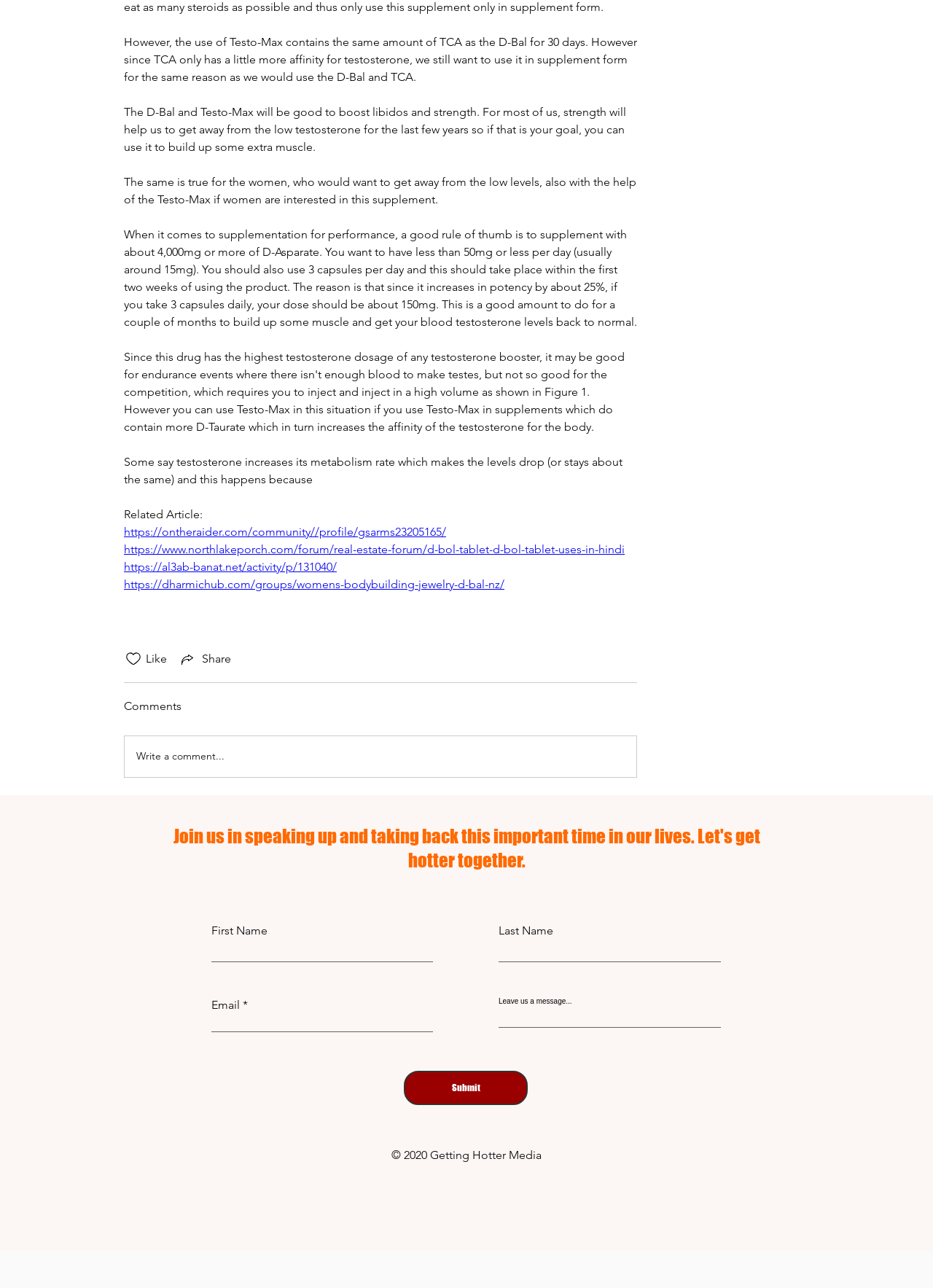What is the required field in the email input?
Give a comprehensive and detailed explanation for the question.

In the webpage, there is a form that requires users to input their email address. The email input field is marked with an asterisk (*) indicating that it is a required field.